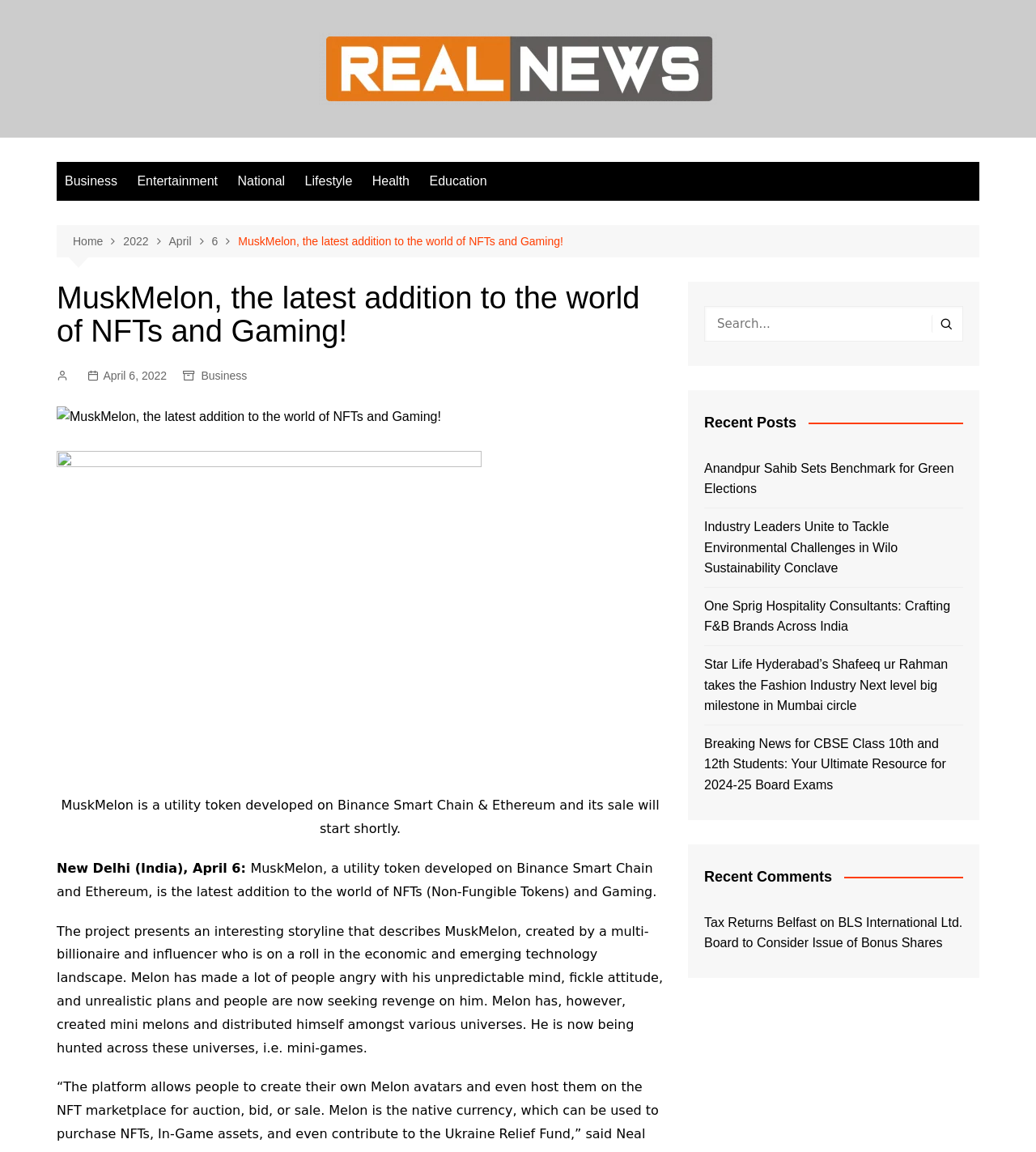What is the category of the news article?
Please provide a single word or phrase as your answer based on the image.

Business